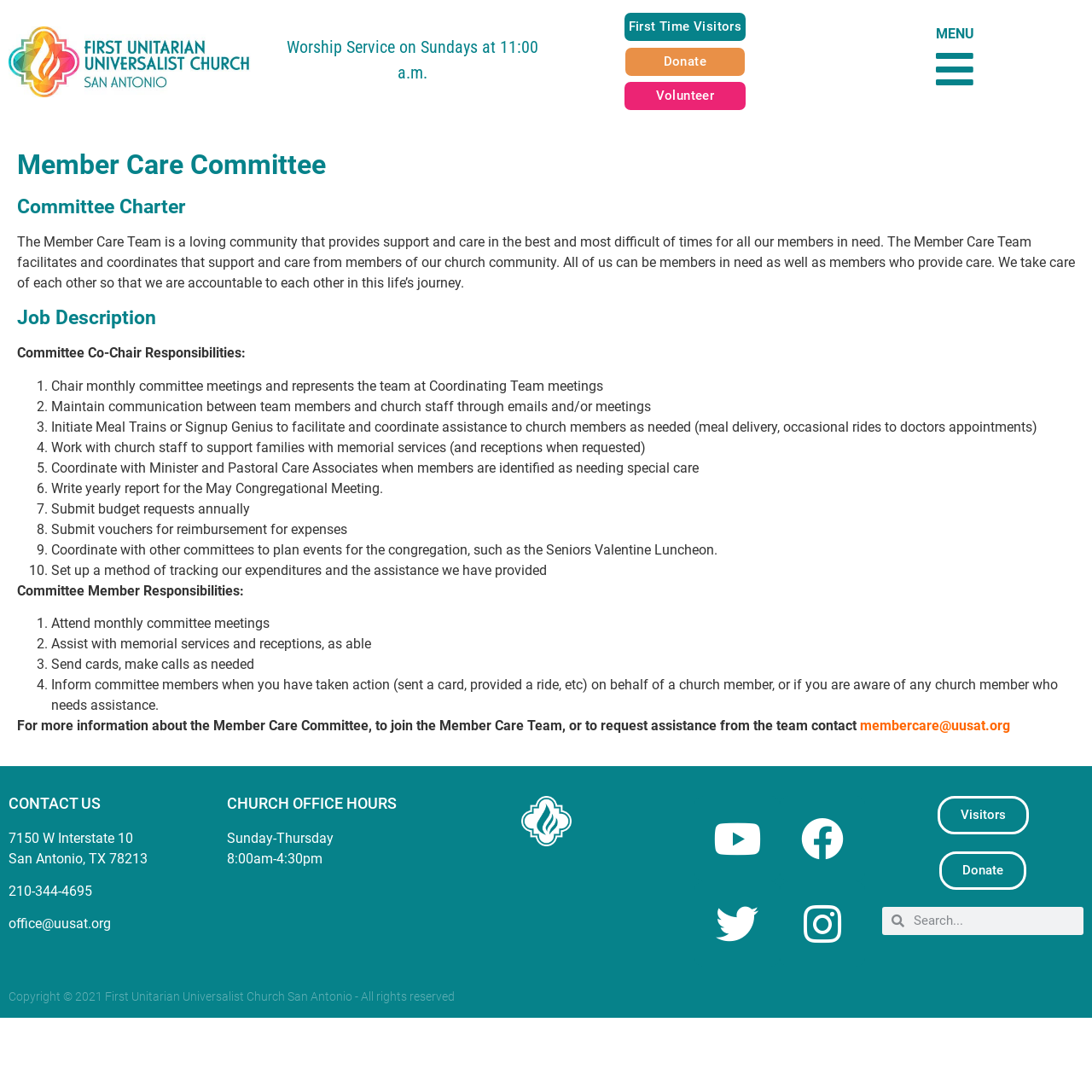Carefully examine the image and provide an in-depth answer to the question: What are the church office hours?

I found the answer by looking at the text under the 'CHURCH OFFICE HOURS' heading, which displays the days and hours of operation.